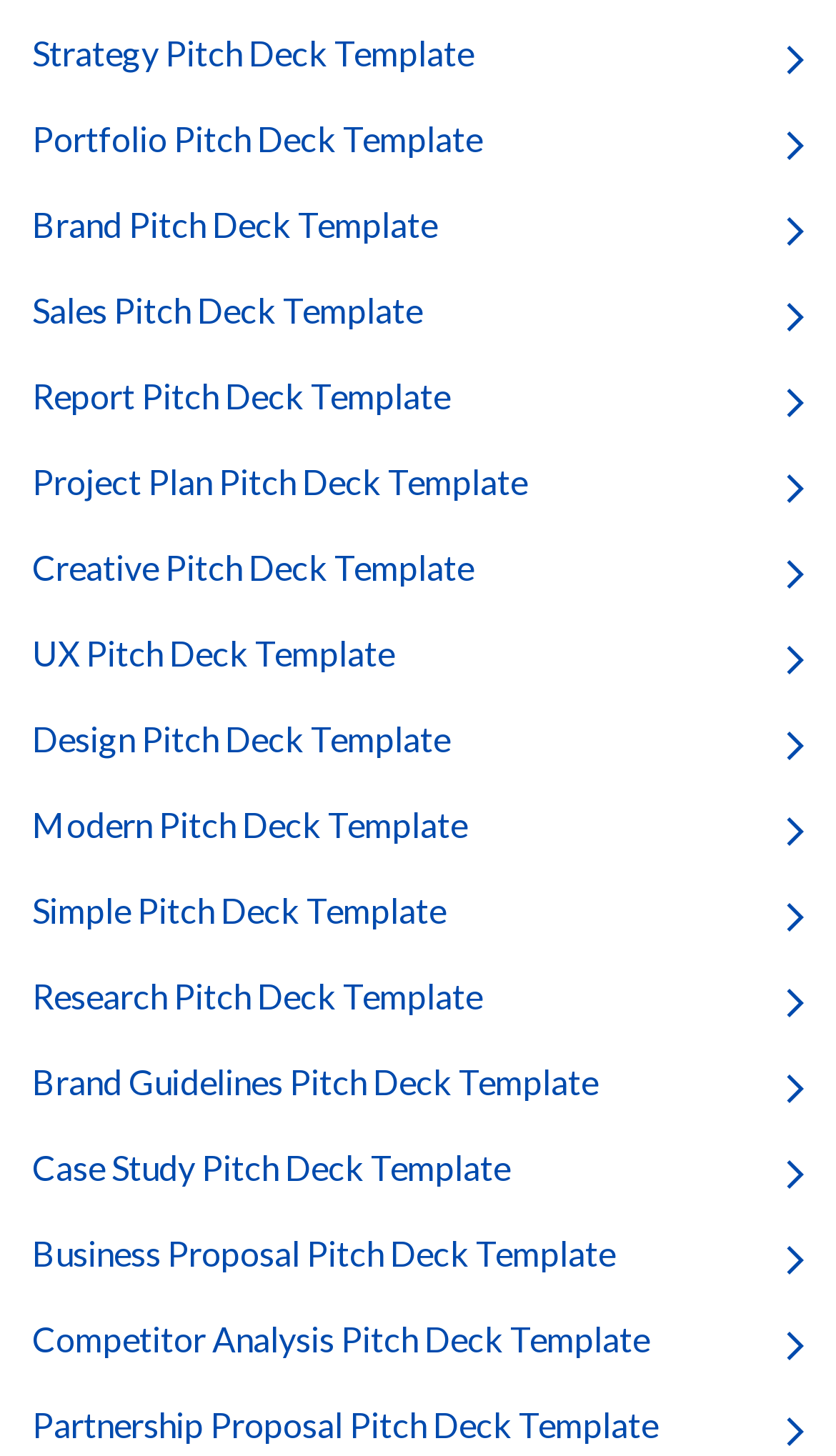Answer the question below with a single word or a brief phrase: 
How many templates have the word 'Pitch' in their name?

19